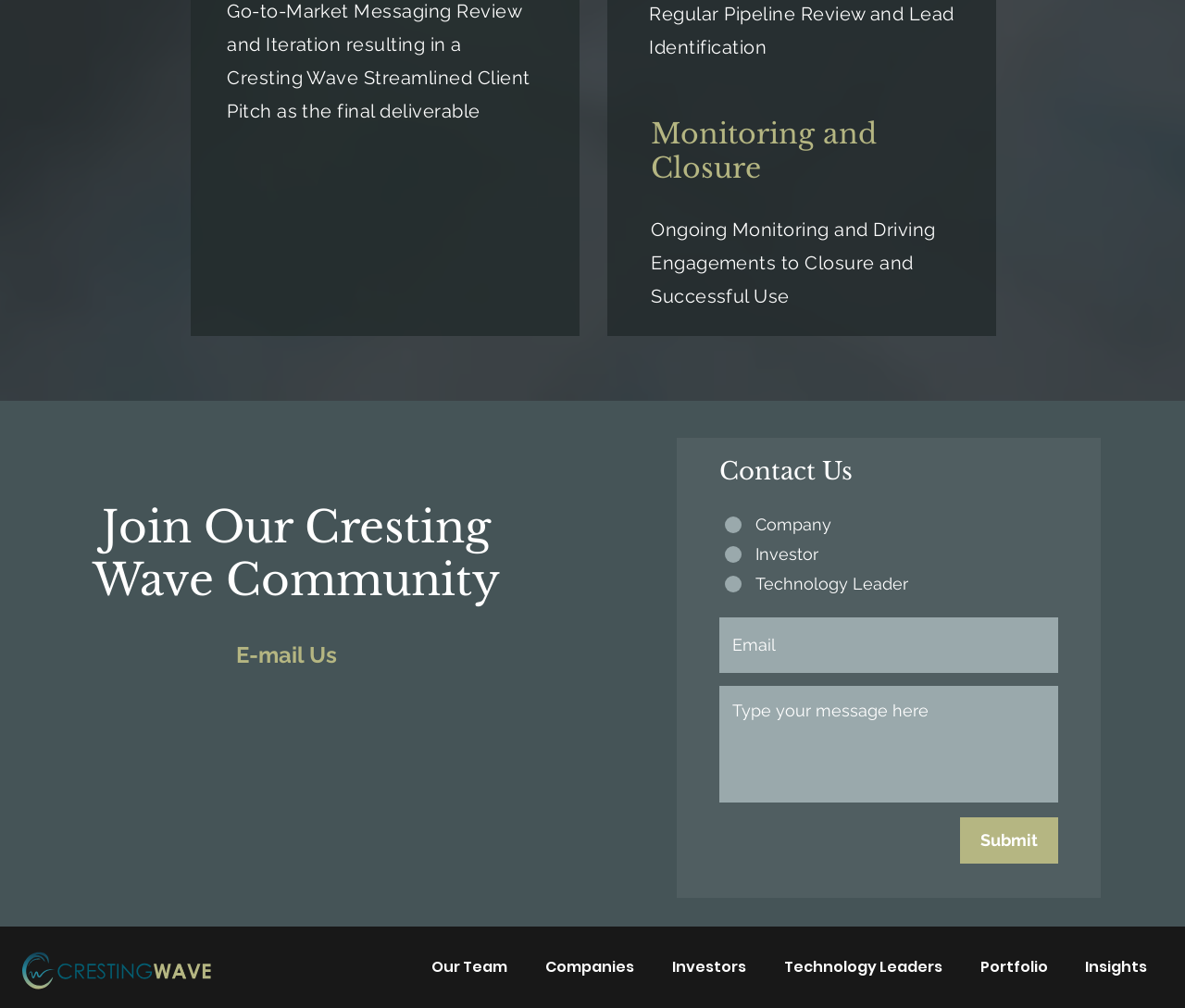Bounding box coordinates are specified in the format (top-left x, top-left y, bottom-right x, bottom-right y). All values are floating point numbers bounded between 0 and 1. Please provide the bounding box coordinate of the region this sentence describes: aria-label="Email" name="email" placeholder="Email"

[0.607, 0.612, 0.893, 0.667]